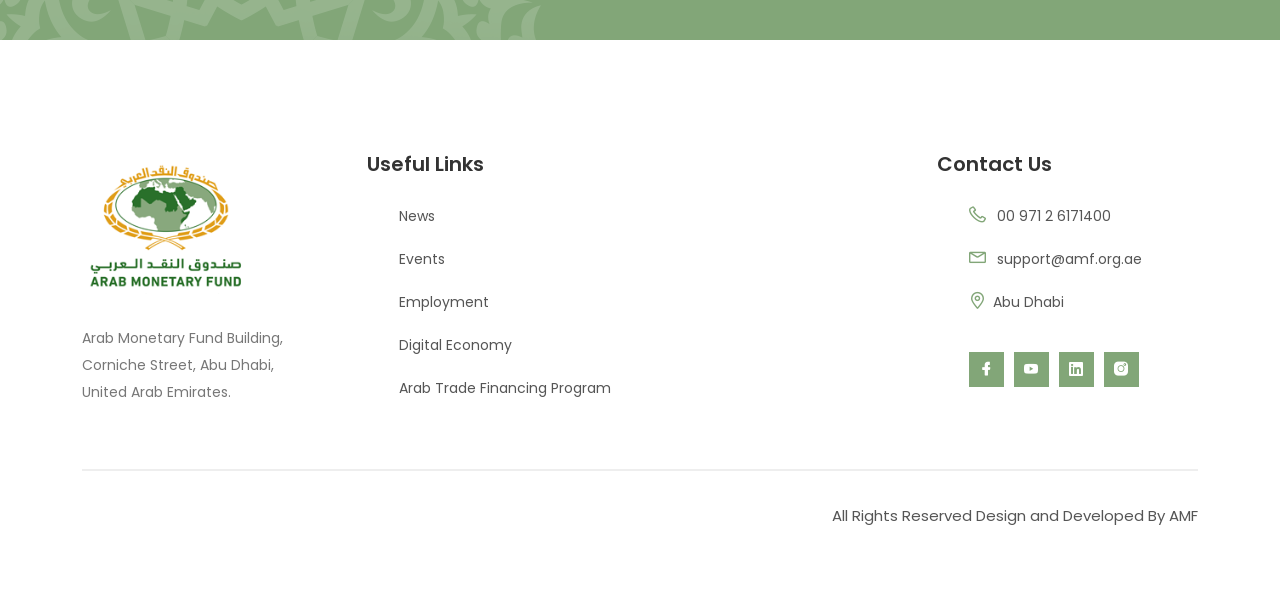Given the element description Arab Trade Financing Program, identify the bounding box coordinates for the UI element on the webpage screenshot. The format should be (top-left x, top-left y, bottom-right x, bottom-right y), with values between 0 and 1.

[0.312, 0.618, 0.477, 0.668]